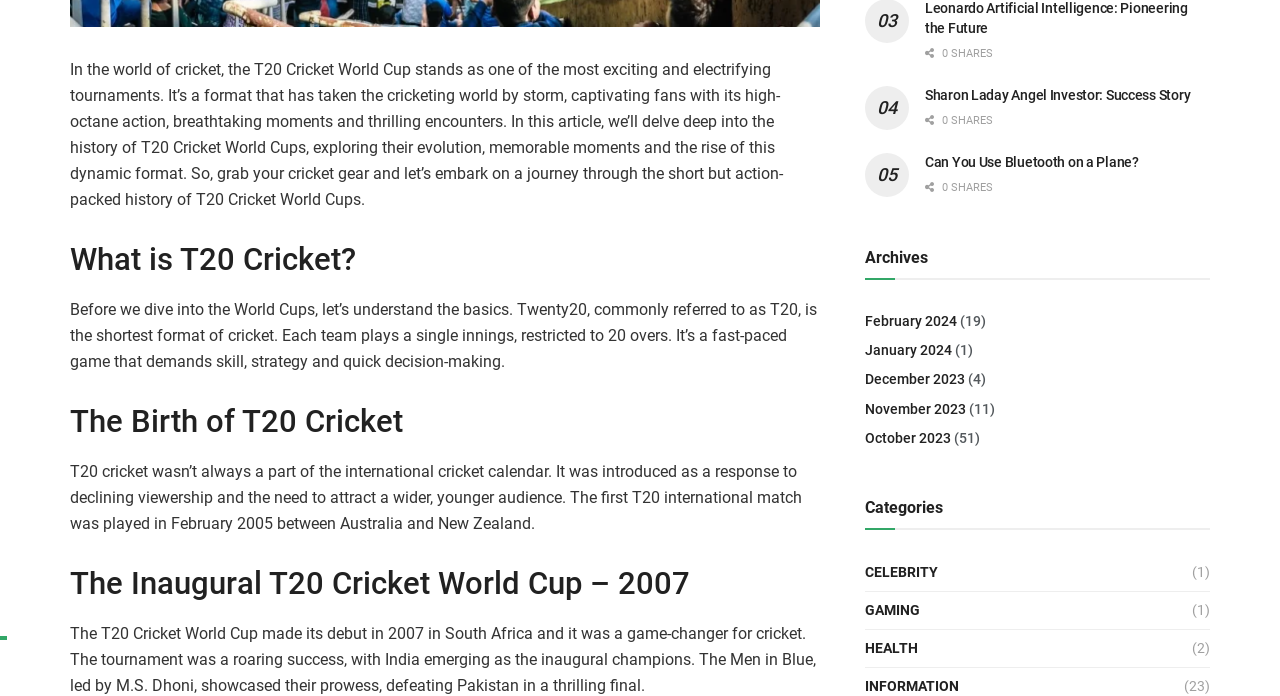Bounding box coordinates must be specified in the format (top-left x, top-left y, bottom-right x, bottom-right y). All values should be floating point numbers between 0 and 1. What are the bounding box coordinates of the UI element described as: Gaming

[0.676, 0.859, 0.719, 0.895]